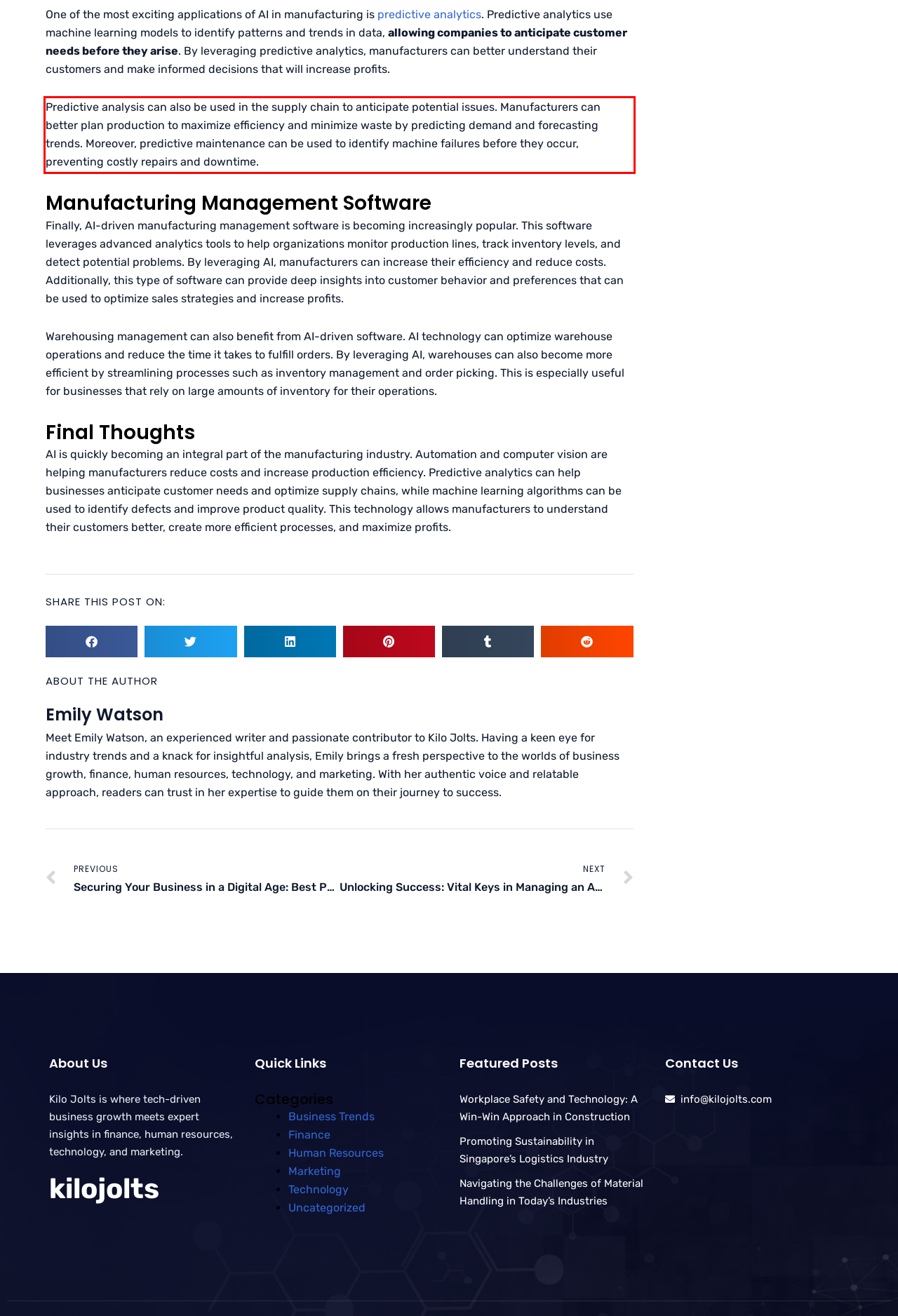Look at the screenshot of the webpage, locate the red rectangle bounding box, and generate the text content that it contains.

Predictive analysis can also be used in the supply chain to anticipate potential issues. Manufacturers can better plan production to maximize efficiency and minimize waste by predicting demand and forecasting trends. Moreover, predictive maintenance can be used to identify machine failures before they occur, preventing costly repairs and downtime.